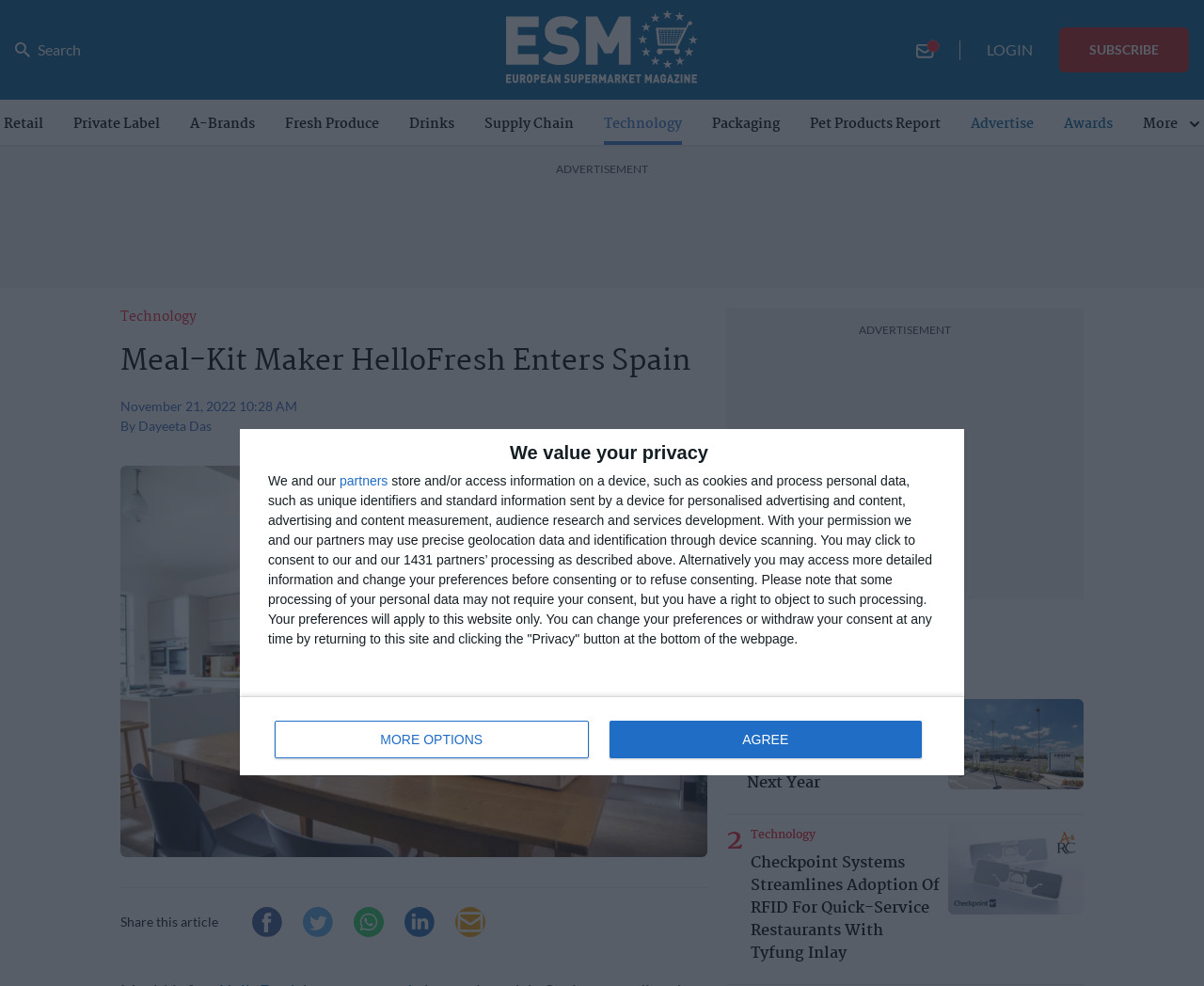For the given element description AGREE, determine the bounding box coordinates of the UI element. The coordinates should follow the format (top-left x, top-left y, bottom-right x, bottom-right y) and be within the range of 0 to 1.

[0.506, 0.731, 0.766, 0.769]